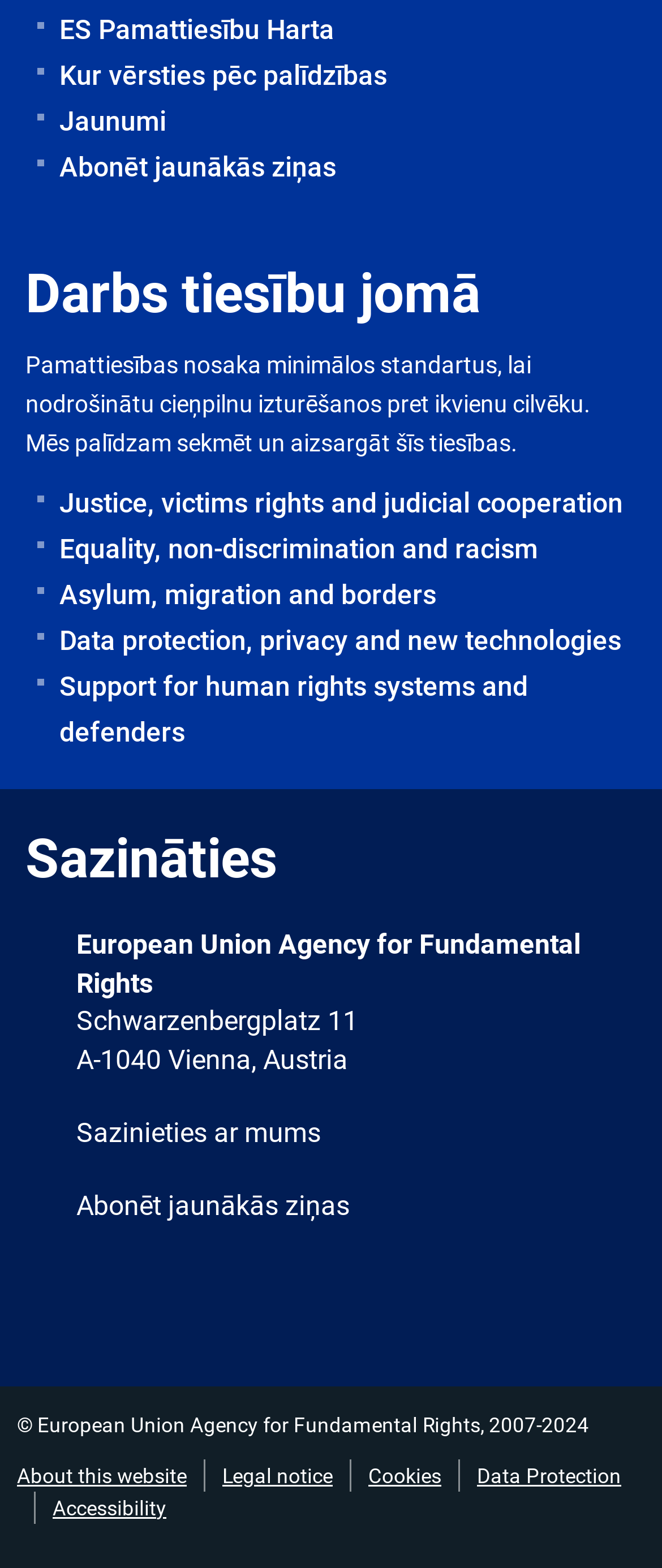What is the name of the agency?
Use the screenshot to answer the question with a single word or phrase.

European Union Agency for Fundamental Rights